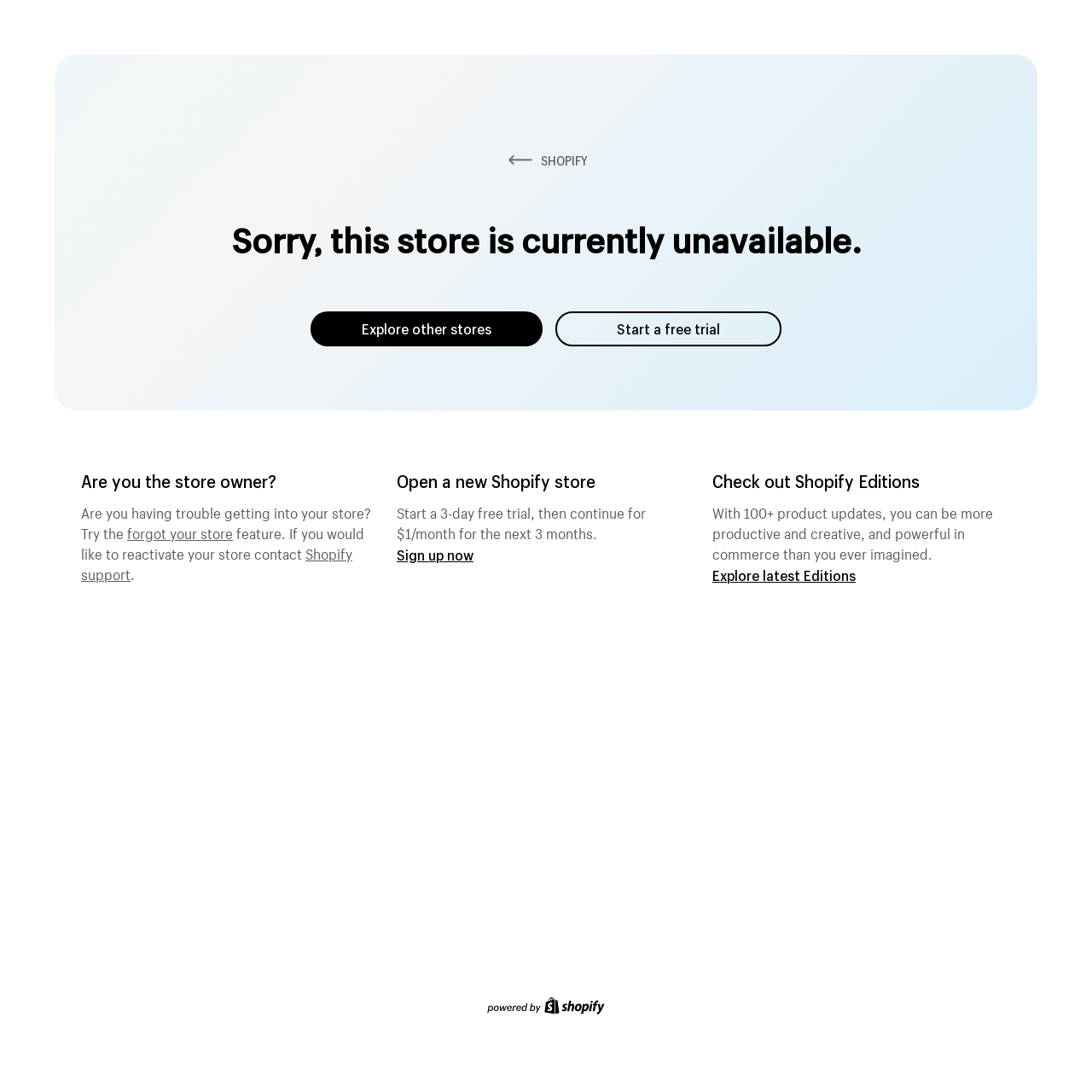How can the store owner regain access?
Please elaborate on the answer to the question with detailed information.

I found the information by reading the static text elements, which suggest that the store owner can try the forgot password feature to regain access to their store.